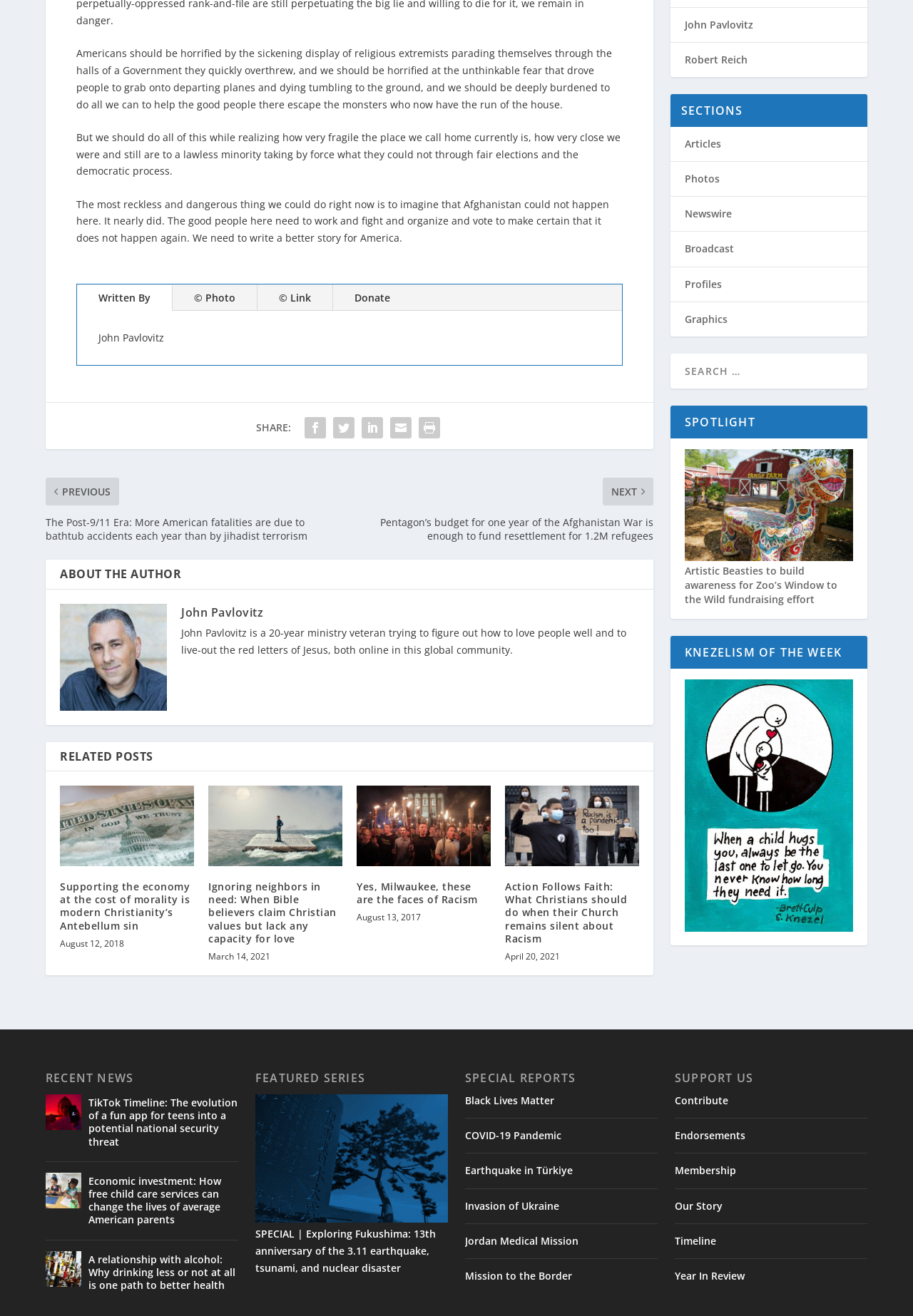Bounding box coordinates should be provided in the format (top-left x, top-left y, bottom-right x, bottom-right y) with all values between 0 and 1. Identify the bounding box for this UI element: Written By

[0.107, 0.221, 0.165, 0.232]